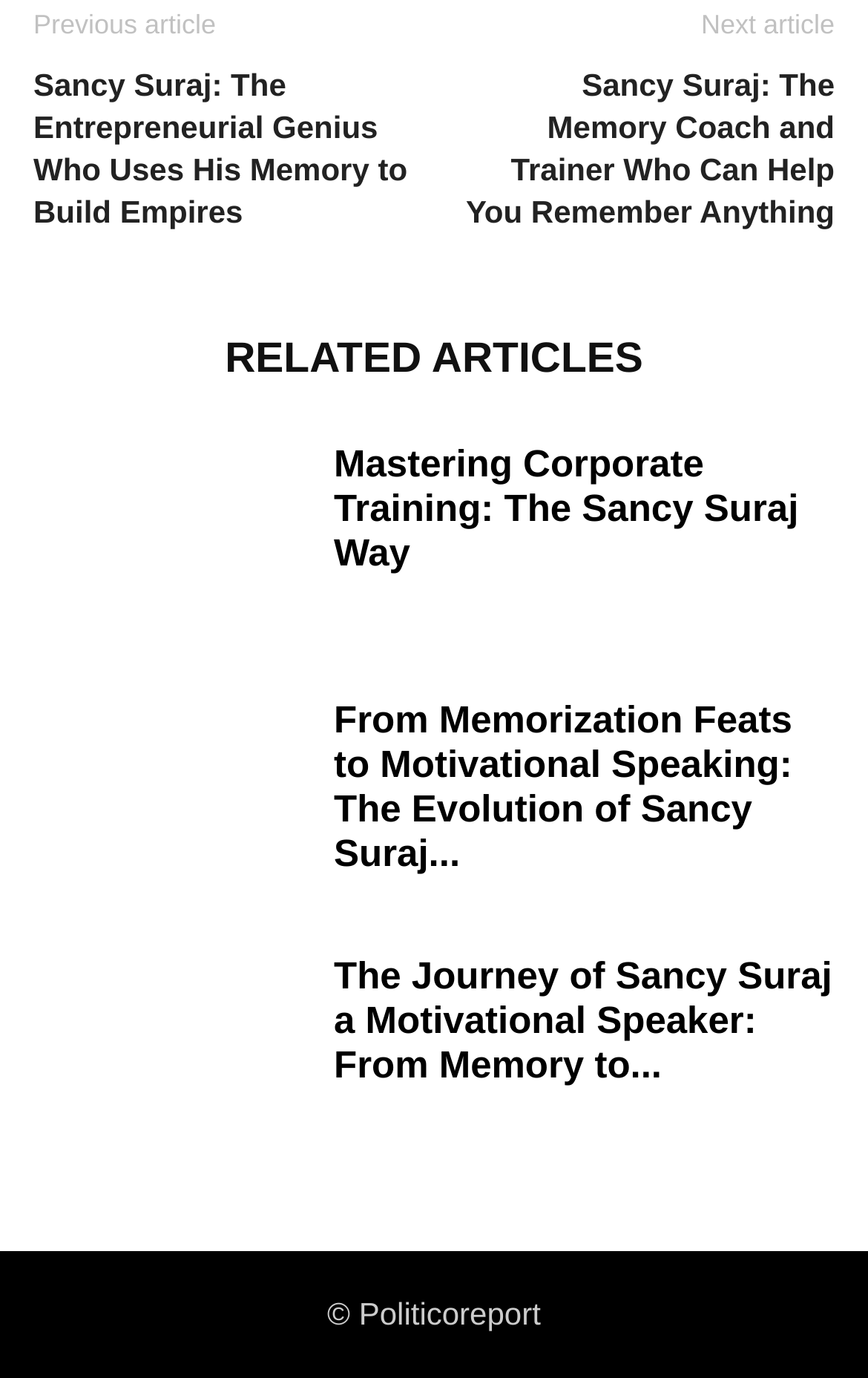Please locate the clickable area by providing the bounding box coordinates to follow this instruction: "Read the article about Sancy Suraj, the entrepreneurial genius".

[0.038, 0.047, 0.474, 0.17]